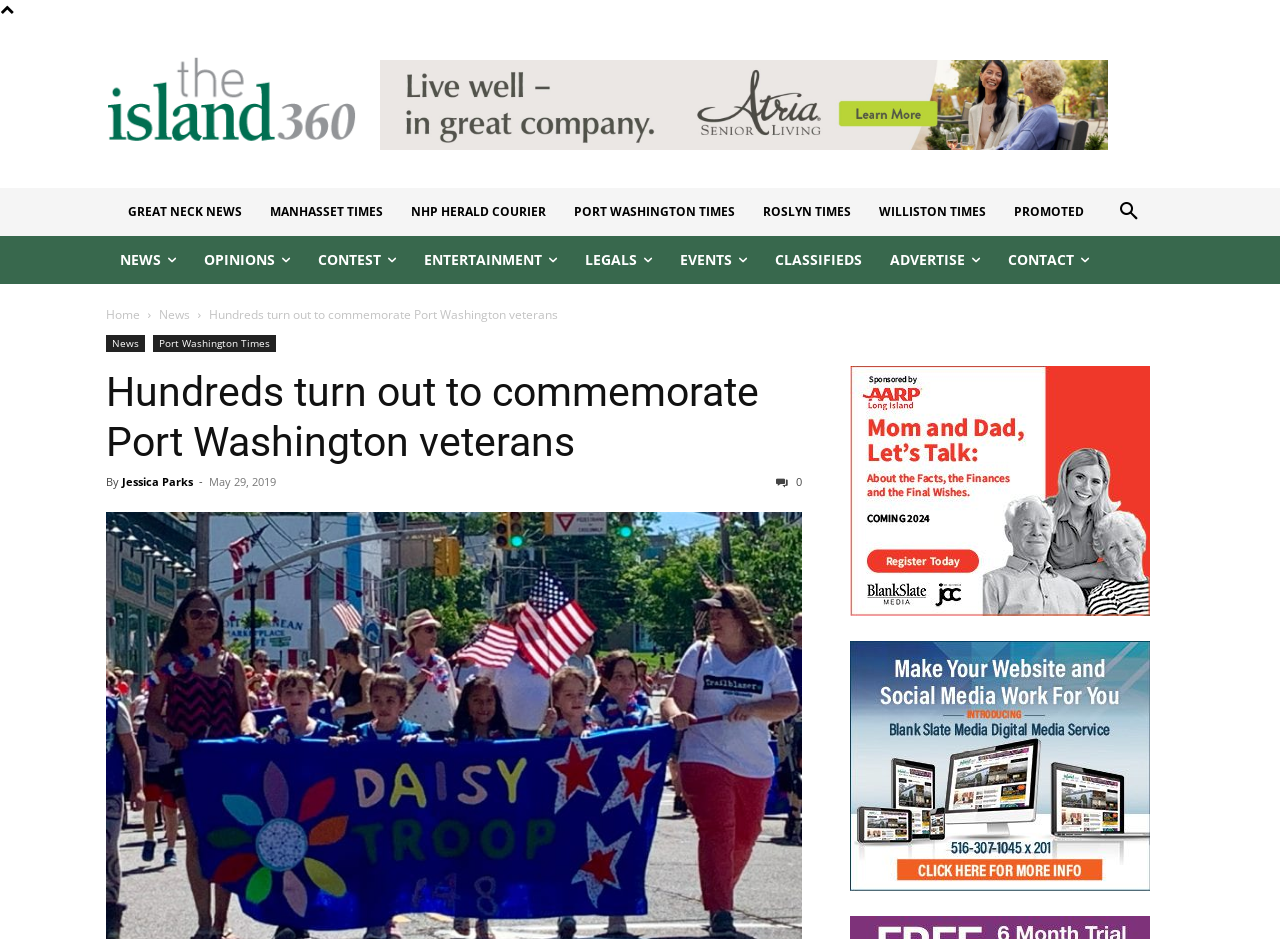Please specify the bounding box coordinates of the element that should be clicked to execute the given instruction: 'Visit the Port Washington Times page'. Ensure the coordinates are four float numbers between 0 and 1, expressed as [left, top, right, bottom].

[0.437, 0.201, 0.585, 0.252]